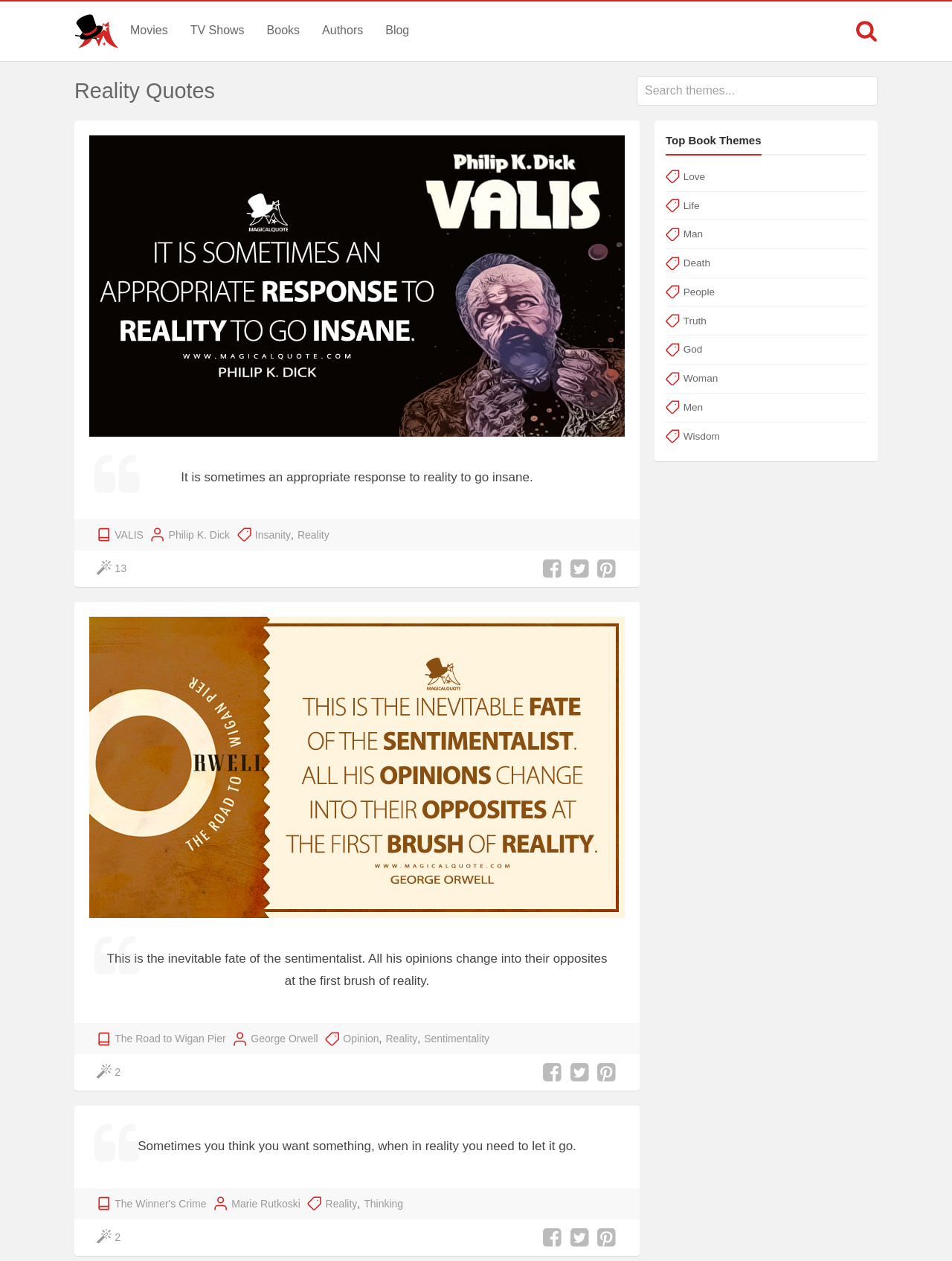Give a detailed account of the webpage's layout and content.

This webpage is dedicated to Reality quotes from various books. At the top, there is a navigation menu with links to different categories, including Movies, TV Shows, Books, Authors, and Blog. Below the navigation menu, there is a heading that reads "Reality Quotes". 

To the right of the heading, there is a search combobox where users can search for specific themes. Below the search combobox, there are several quote blocks, each containing a quote, the book title, and the author's name. The quotes are accompanied by images and icons, including social media sharing buttons.

The first quote block contains a quote from Philip K. Dick's book "VALIS", followed by a quote from George Orwell's book "The Road to Wigan Pier". Each quote block has a similar structure, with the quote text, book title, and author's name, along with social media sharing buttons.

There are three columns of elements on the page. The left column contains the navigation menu and the heading. The middle column contains the search combobox and the quote blocks. The right column contains social media sharing buttons. The quote blocks are stacked vertically, with each block taking up a significant portion of the page's vertical space.